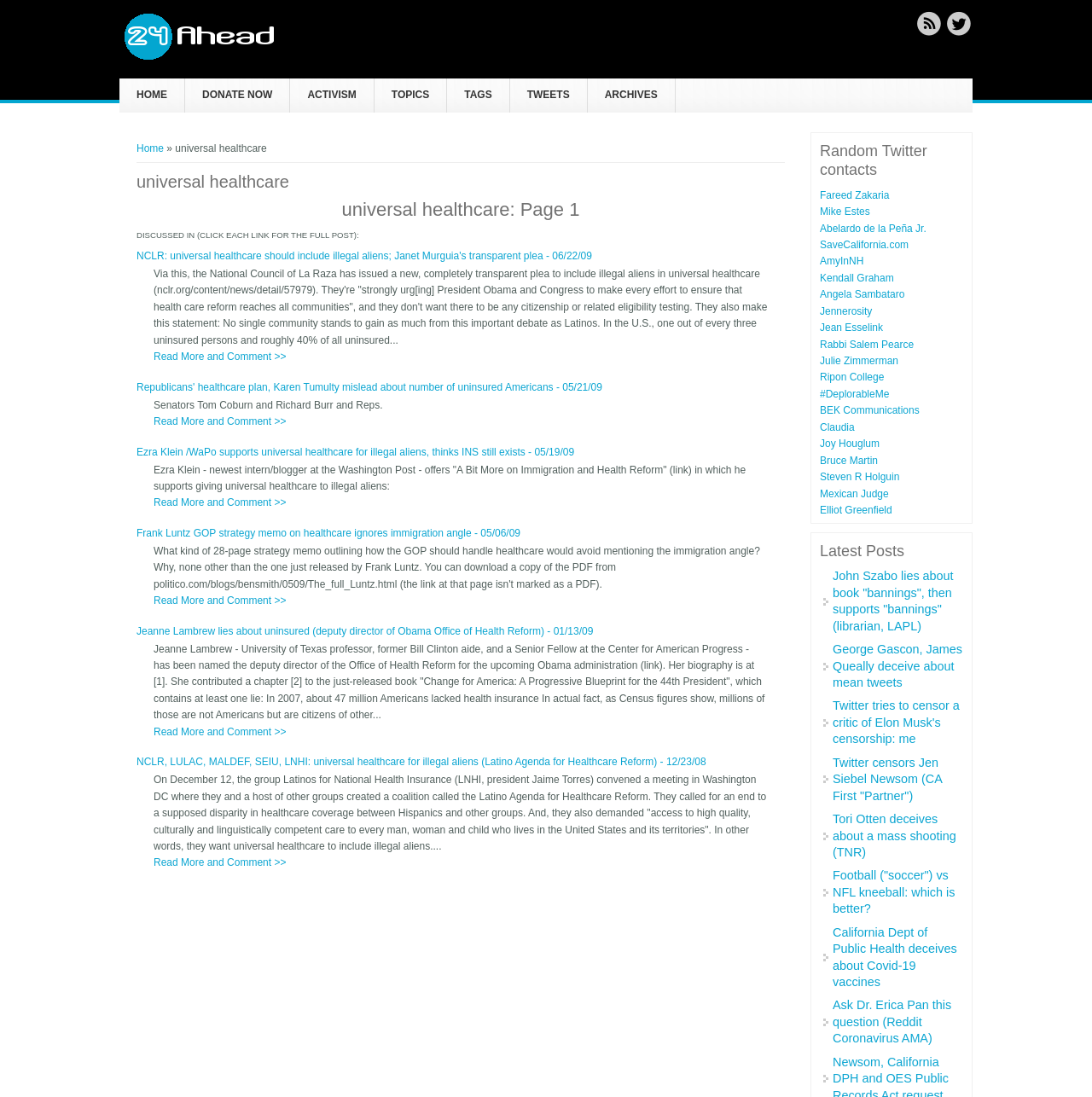Identify the bounding box coordinates of the region that needs to be clicked to carry out this instruction: "Follow 'Fareed Zakaria' on Twitter". Provide these coordinates as four float numbers ranging from 0 to 1, i.e., [left, top, right, bottom].

[0.751, 0.172, 0.814, 0.183]